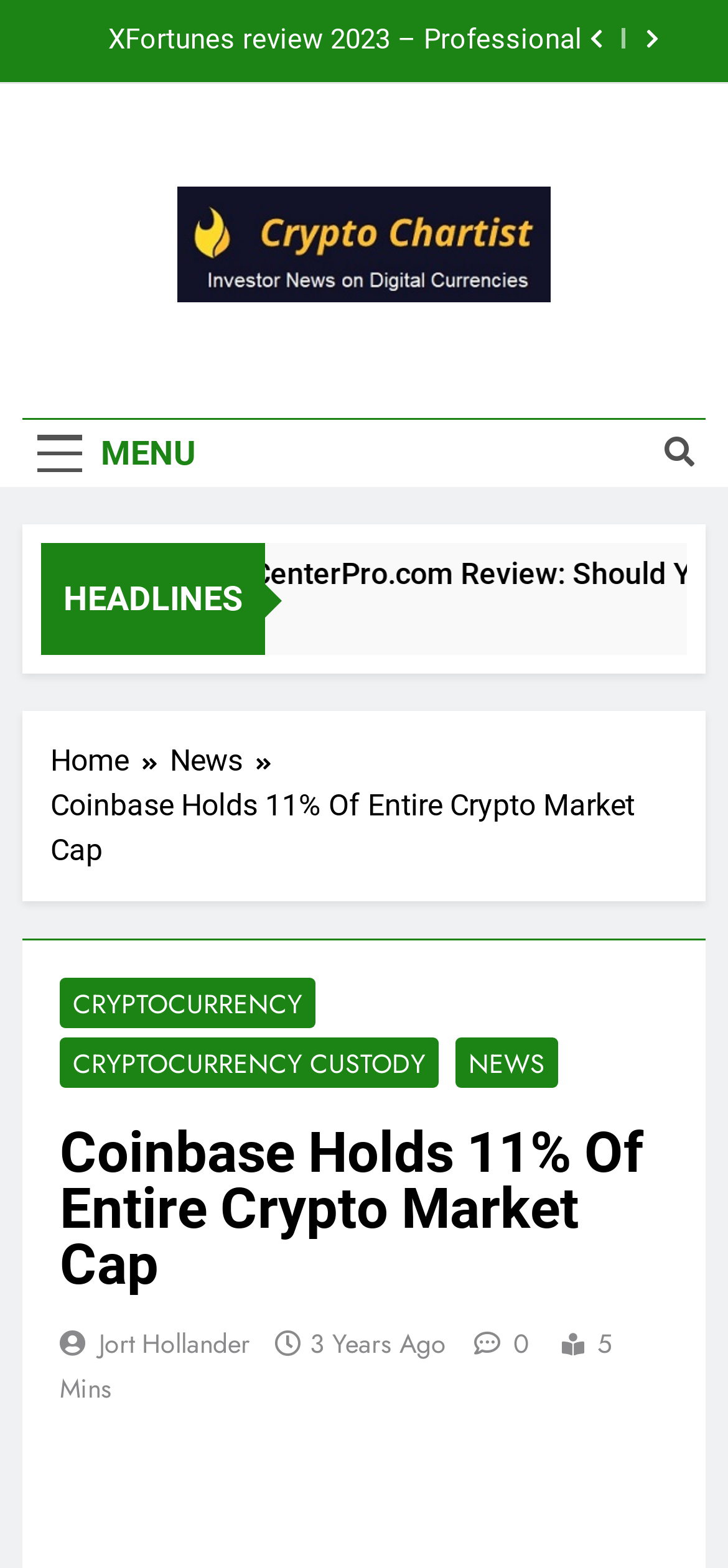What is the time of the last update of the news article?
Please respond to the question with a detailed and informative answer.

The webpage has a static text '5 Mins' which suggests that the news article was last updated 5 minutes ago, indicating its freshness.